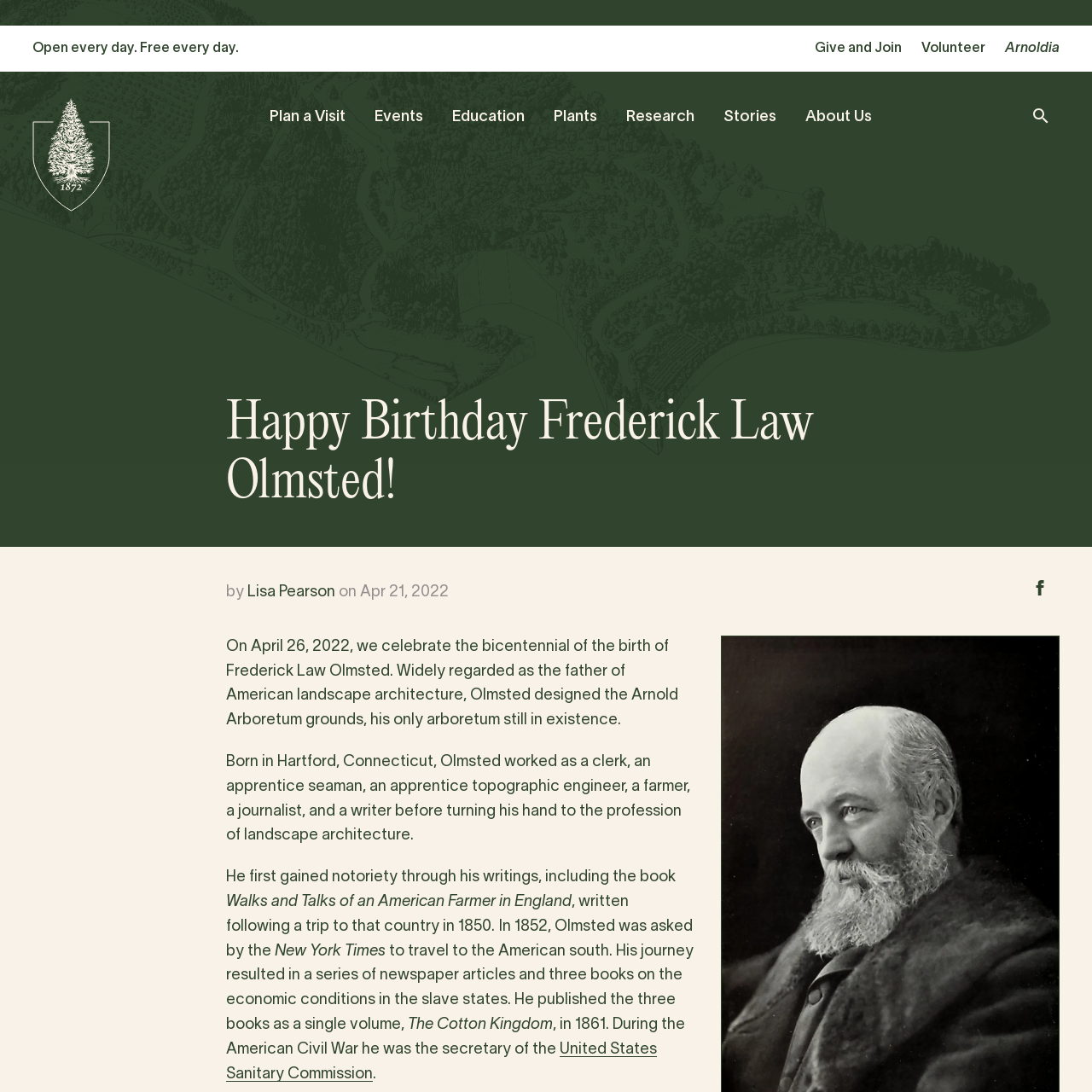What is the name of the book written by Olmsted after his trip to England?
Craft a detailed and extensive response to the question.

According to the webpage, Olmsted wrote a book called 'Walks and Talks of an American Farmer in England' following his trip to England in 1850.